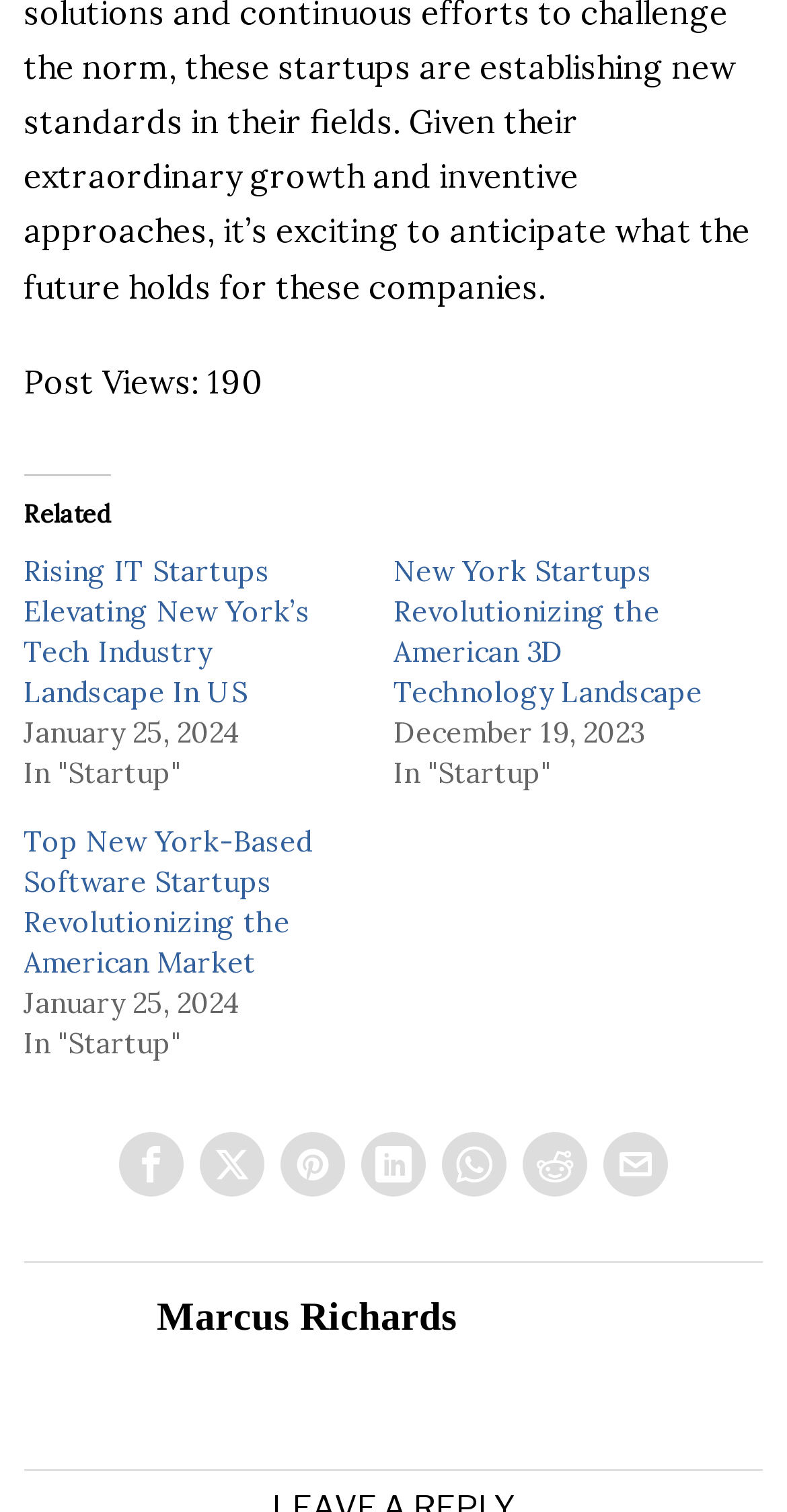Please determine the bounding box coordinates of the area that needs to be clicked to complete this task: 'Share on Facebook'. The coordinates must be four float numbers between 0 and 1, formatted as [left, top, right, bottom].

[0.151, 0.749, 0.233, 0.792]